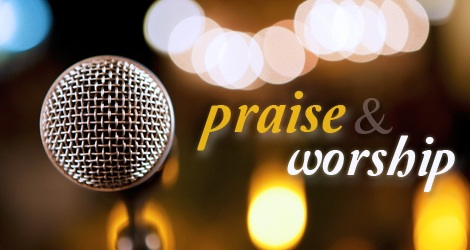What is the purpose of the image according to the caption?
Please provide a comprehensive answer to the question based on the webpage screenshot.

The caption states that the image is perfect for highlighting events or services focused on worship at the Harvest Church of God, which suggests that the image is intended to promote or advertise worship-related activities.